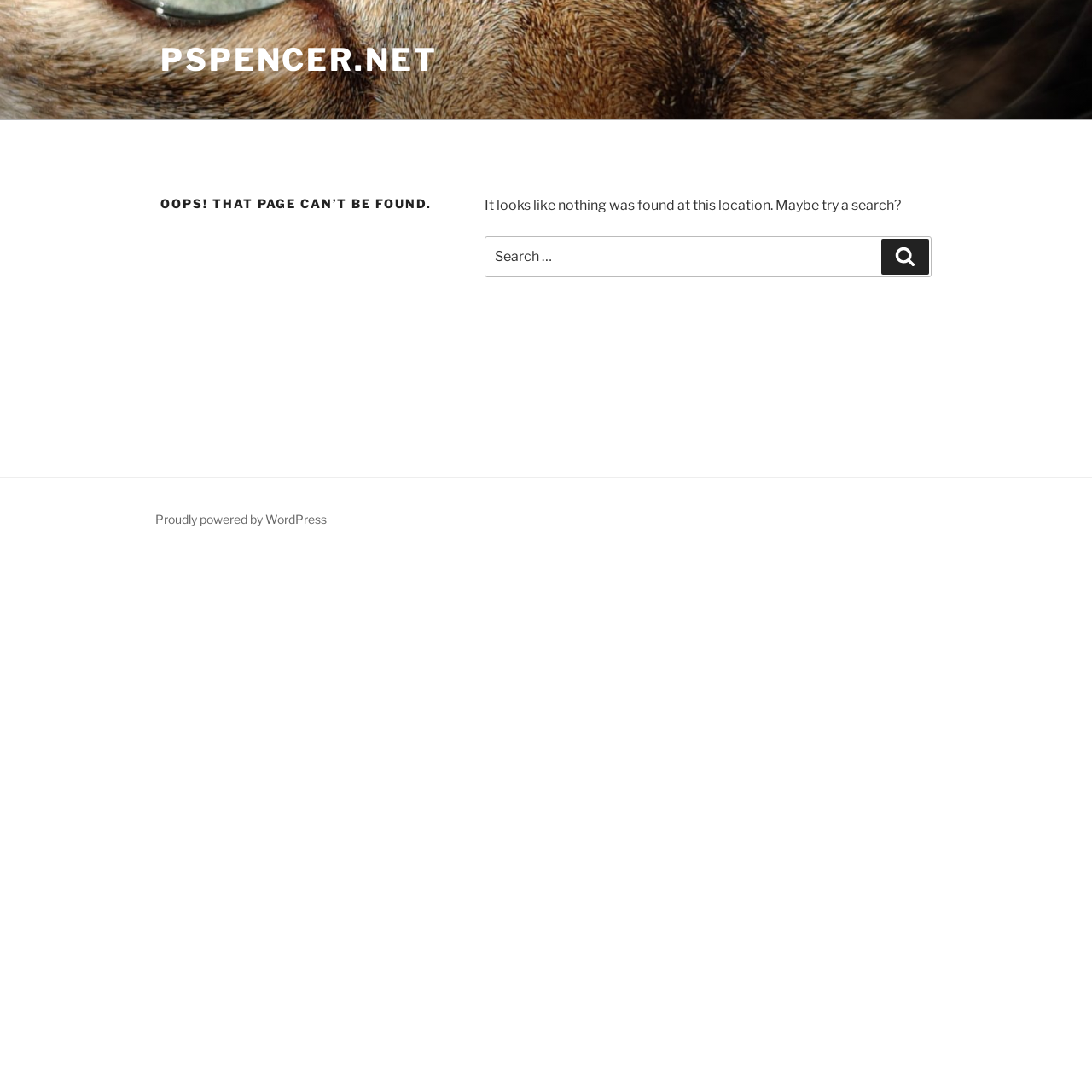Predict the bounding box of the UI element based on the description: "pspencer.net". The coordinates should be four float numbers between 0 and 1, formatted as [left, top, right, bottom].

[0.147, 0.038, 0.4, 0.072]